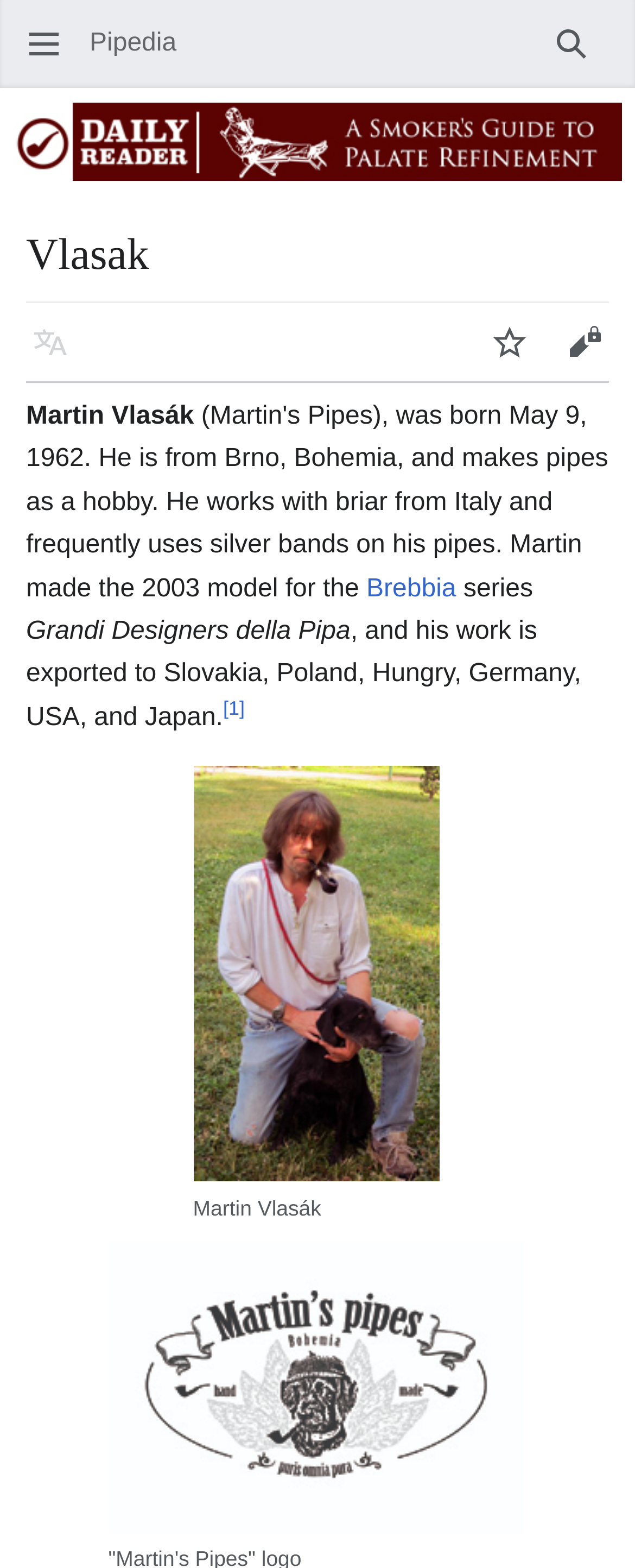Please locate the bounding box coordinates for the element that should be clicked to achieve the following instruction: "Search". Ensure the coordinates are given as four float numbers between 0 and 1, i.e., [left, top, right, bottom].

[0.841, 0.004, 0.959, 0.052]